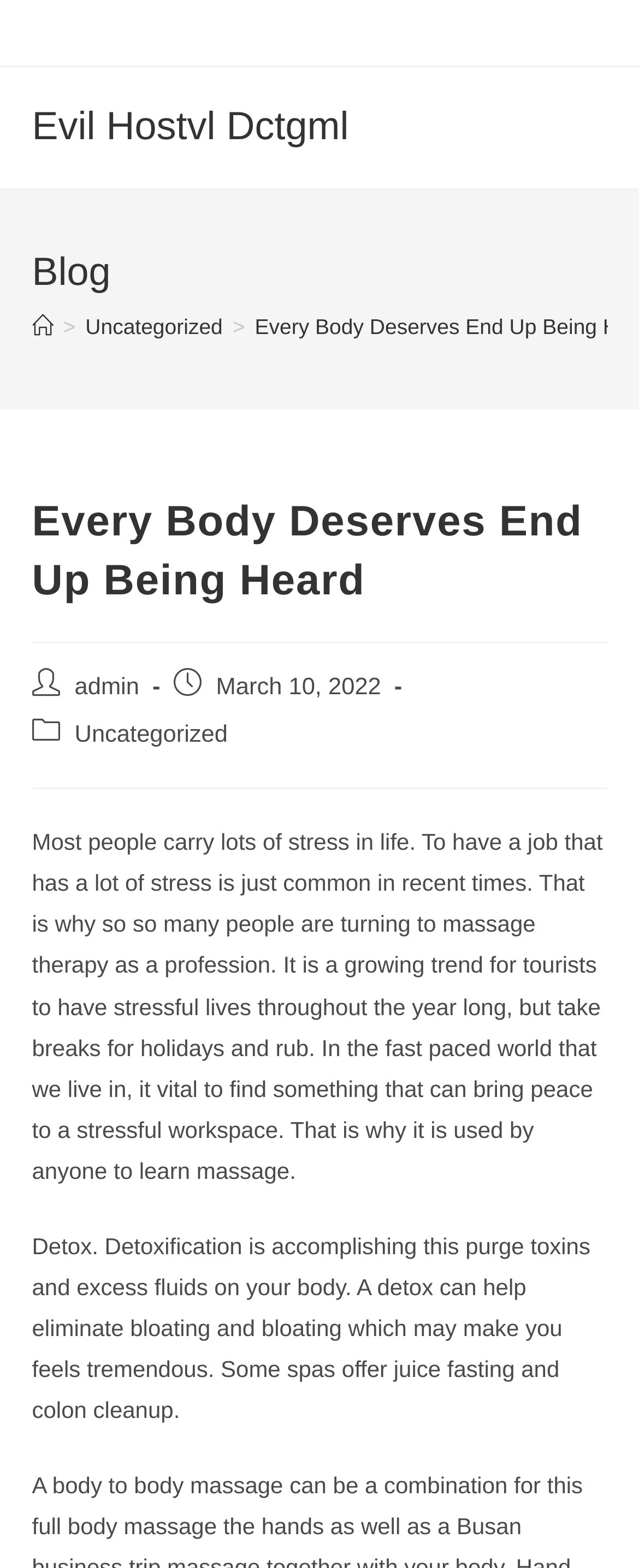What is the topic of the post?
Answer the question based on the image using a single word or a brief phrase.

massage therapy and detox